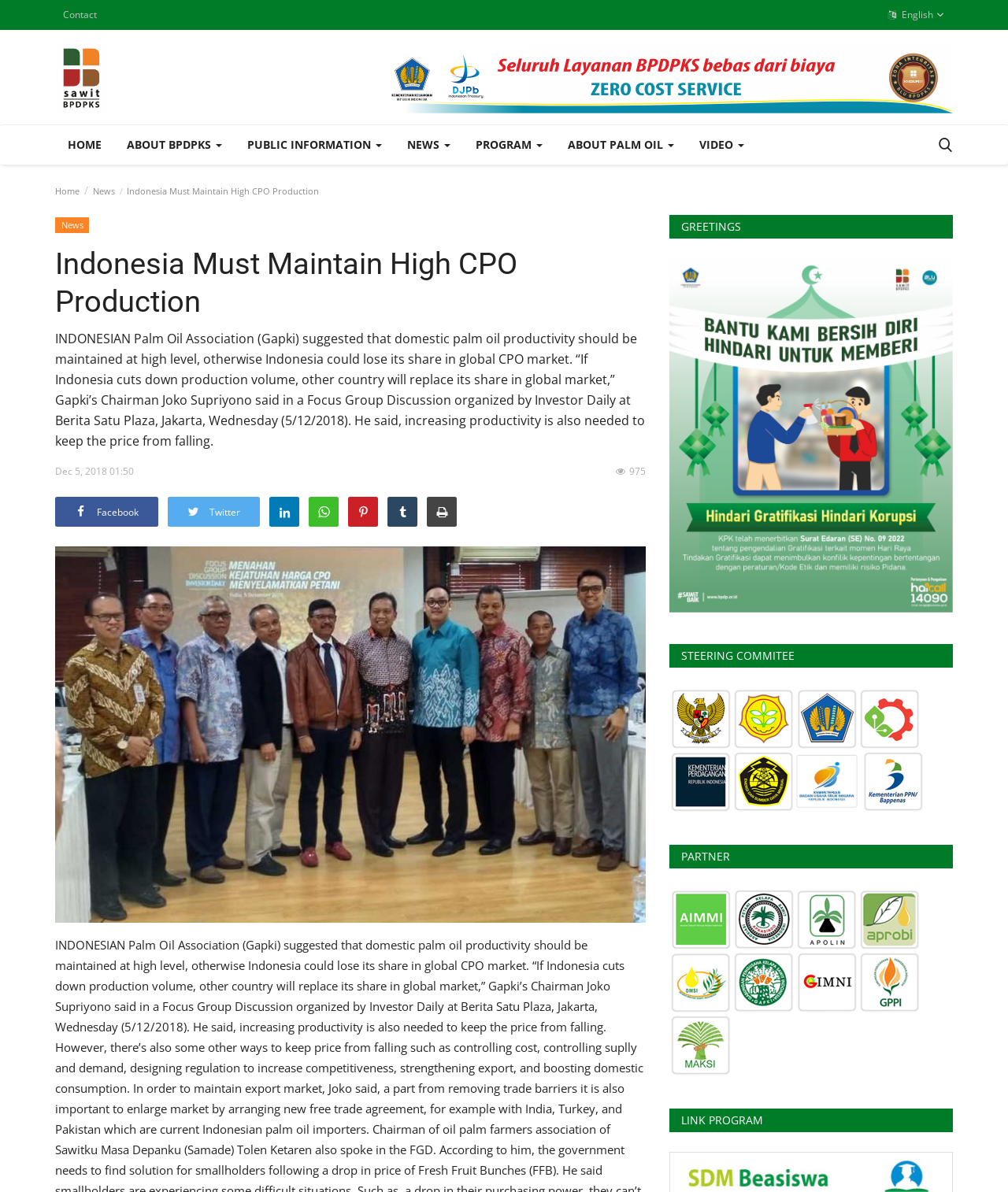Find the bounding box coordinates of the clickable region needed to perform the following instruction: "Switch to English language". The coordinates should be provided as four float numbers between 0 and 1, i.e., [left, top, right, bottom].

[0.873, 0.003, 0.945, 0.022]